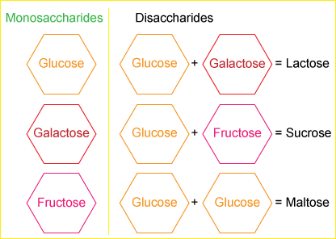Give an elaborate caption for the image.

The image titled "Simple Carbohydrates" illustrates the structural formulas of monosaccharides and disaccharides. On the left, the image showcases three types of monosaccharides: glucose, galactose, and fructose, each represented as hexagonal shapes. On the right, the disaccharides are presented, demonstrating how monosaccharides combine to form them. Specifically, it shows glucose combined with galactose to create lactose, glucose with fructose forming sucrose (table sugar), and glucose bonded with another glucose molecule to produce maltose. This visual representation highlights the basic building blocks of carbohydrates and their combinations, emphasizing the fast-acting nature of simple carbohydrates.